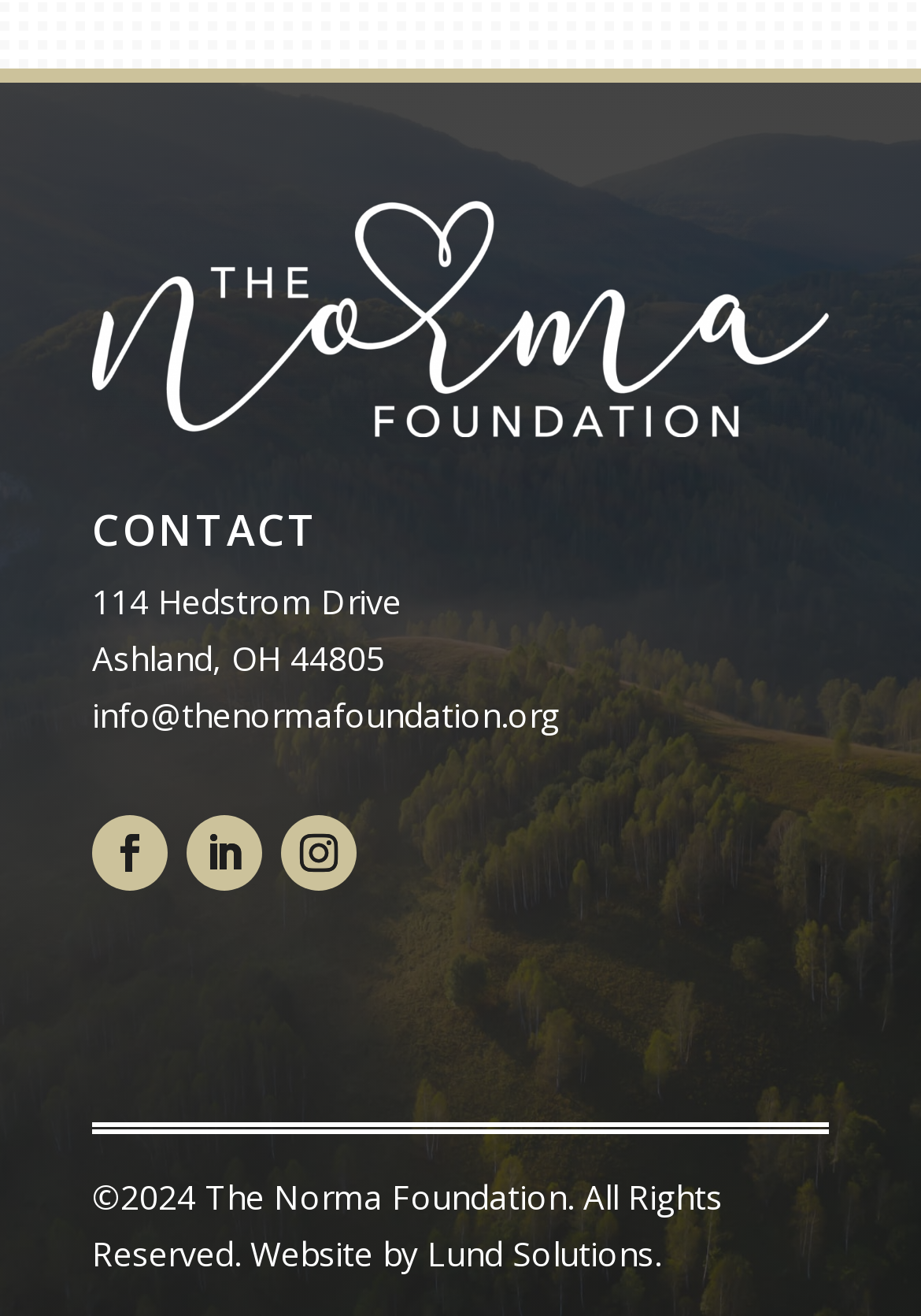Please find the bounding box coordinates in the format (top-left x, top-left y, bottom-right x, bottom-right y) for the given element description. Ensure the coordinates are floating point numbers between 0 and 1. Description: Lund Solutions

[0.464, 0.935, 0.71, 0.969]